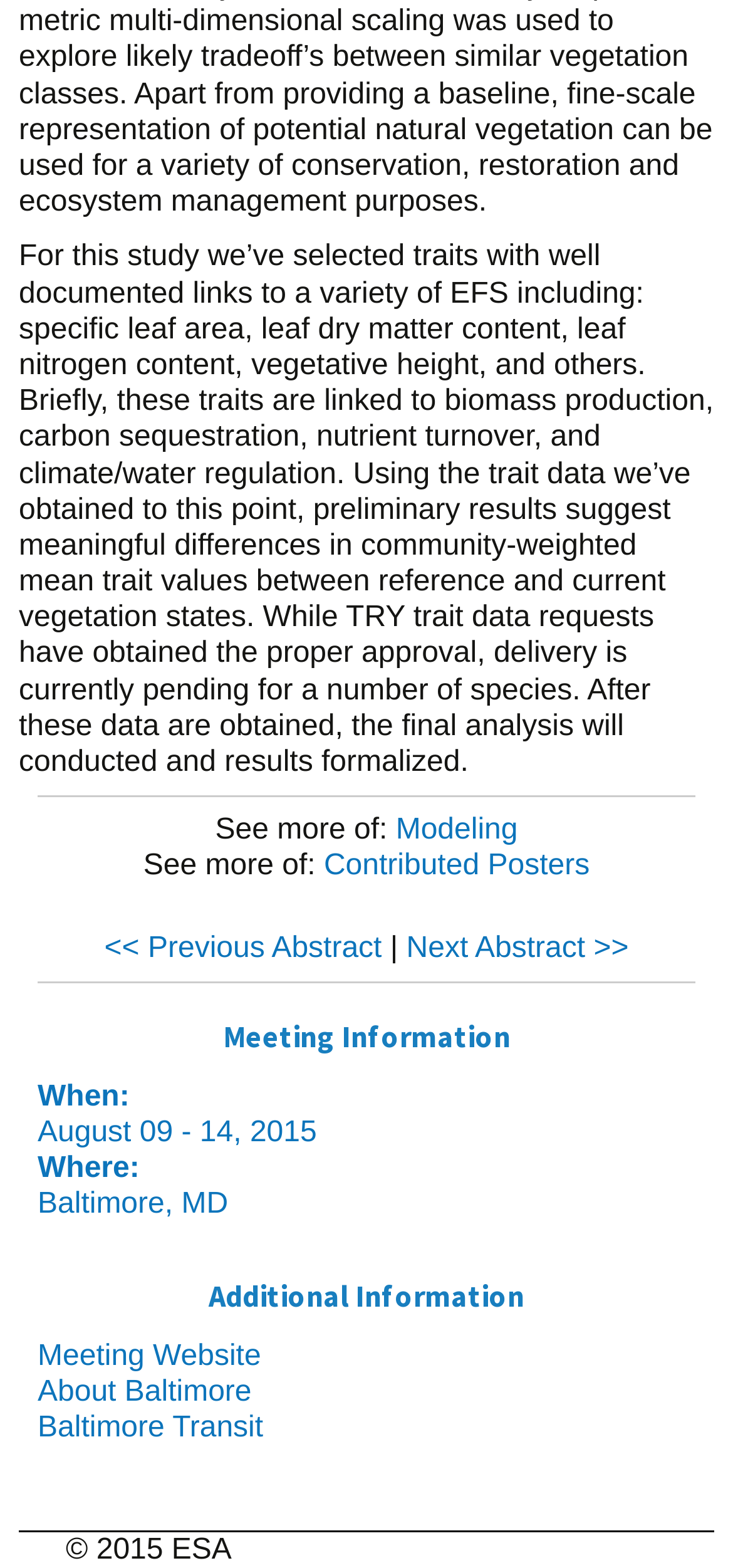What is the date of the meeting?
Based on the screenshot, give a detailed explanation to answer the question.

The date of the meeting can be found in the 'Meeting Information' section, where it is stated 'When: August 09 - 14, 2015'.